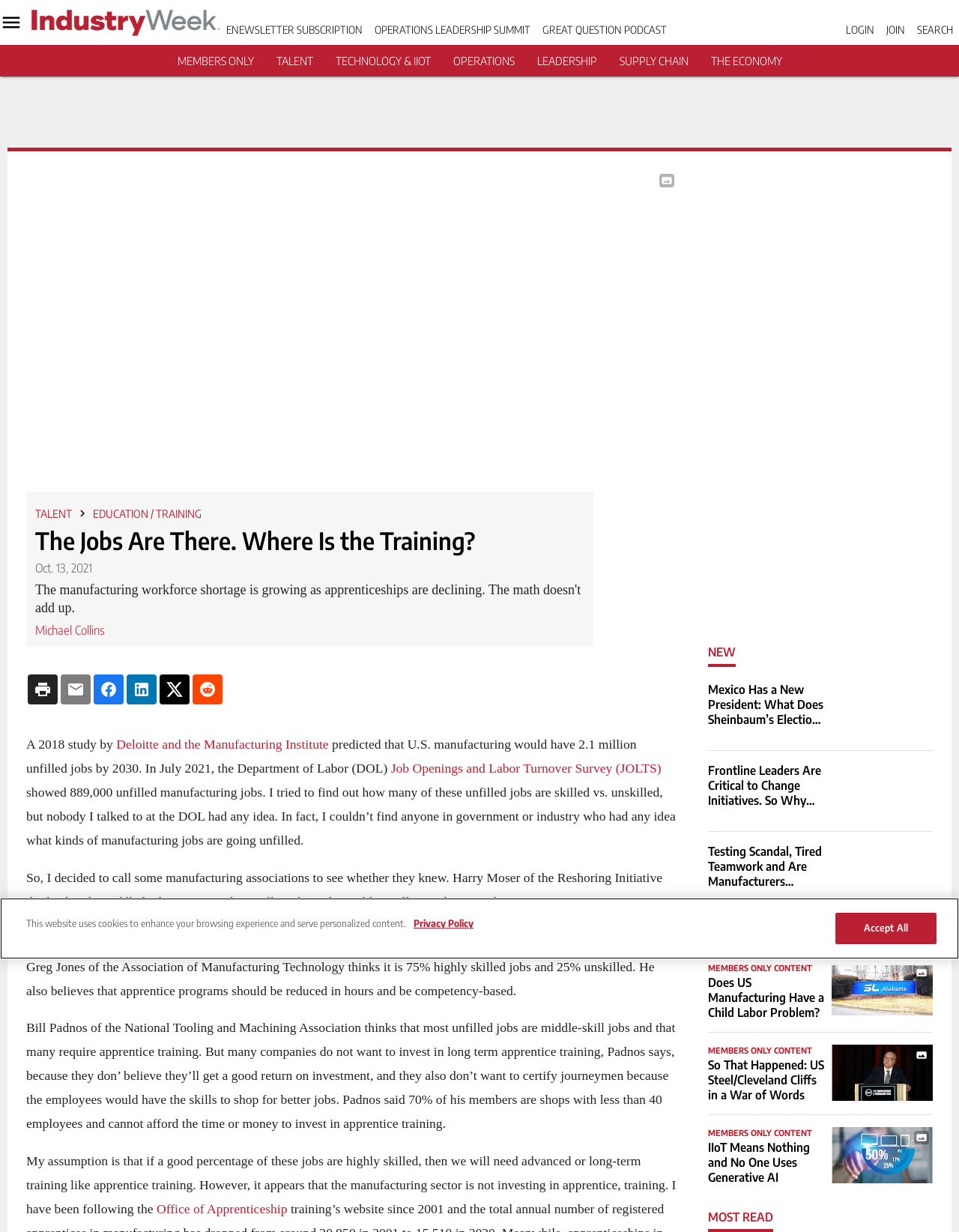Provide a brief response to the question below using one word or phrase:
What percentage of unfilled jobs are believed to be white-collar jobs by Harry Moser?

25%